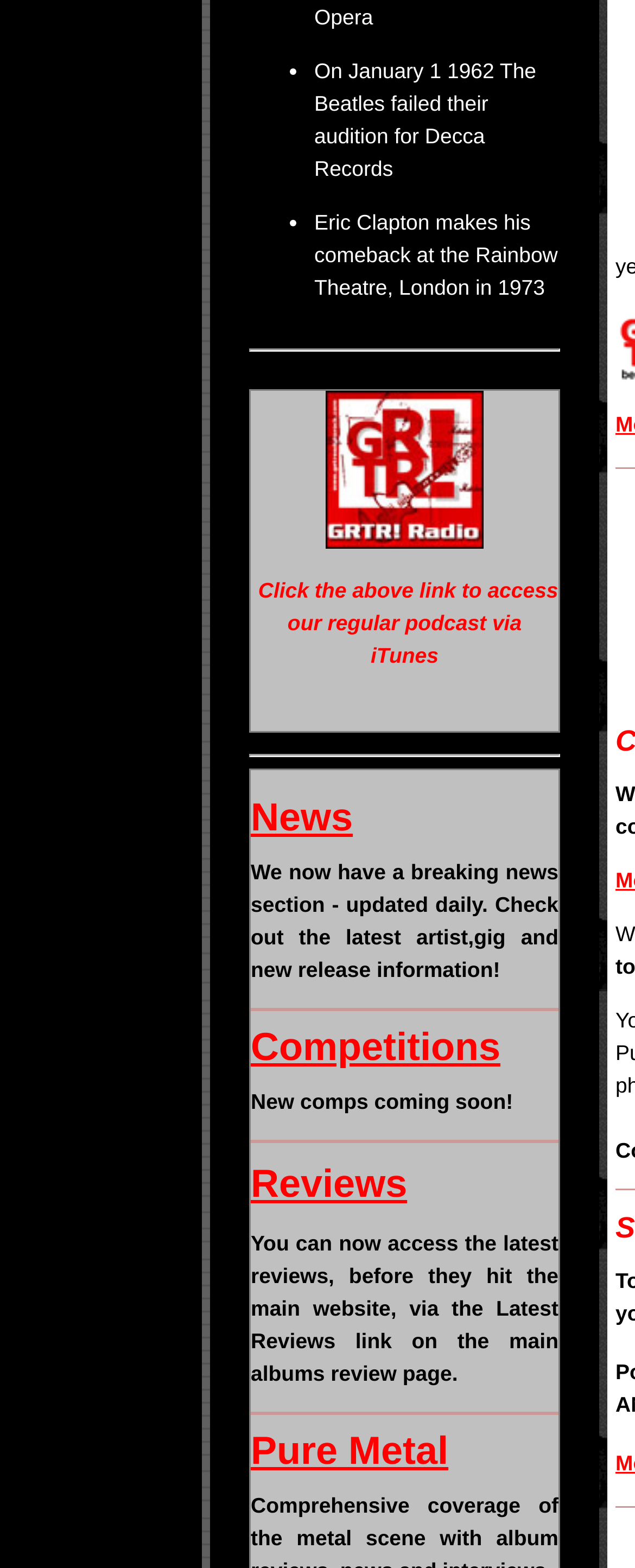What is coming soon on the 'Competitions' page?
Refer to the image and respond with a one-word or short-phrase answer.

New comps